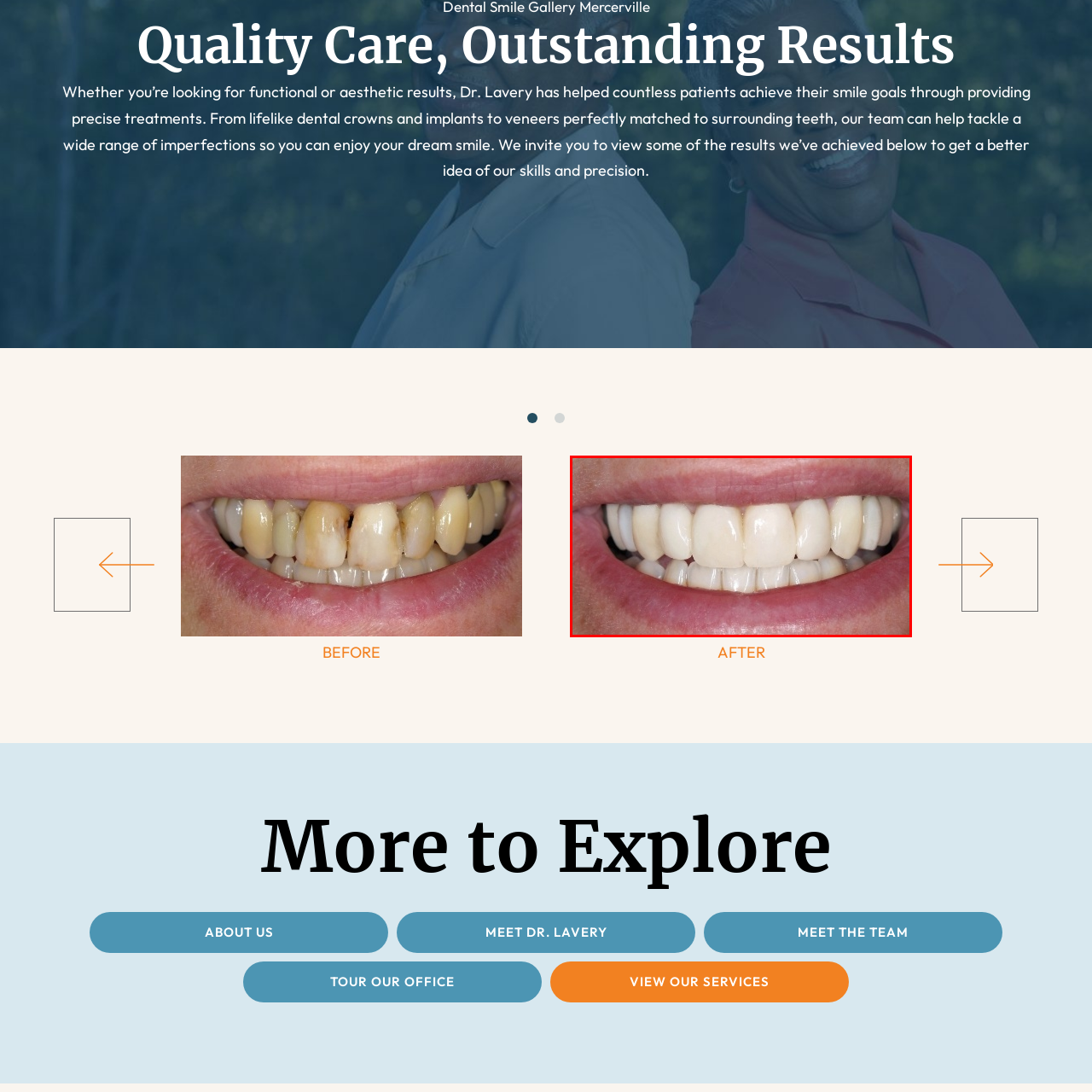What contributes to the vibrant look of the smile?
Observe the image marked by the red bounding box and answer in detail.

According to the caption, the healthy gums contribute to the vibrant look of the smile, representing successful dental care and attention to oral health.